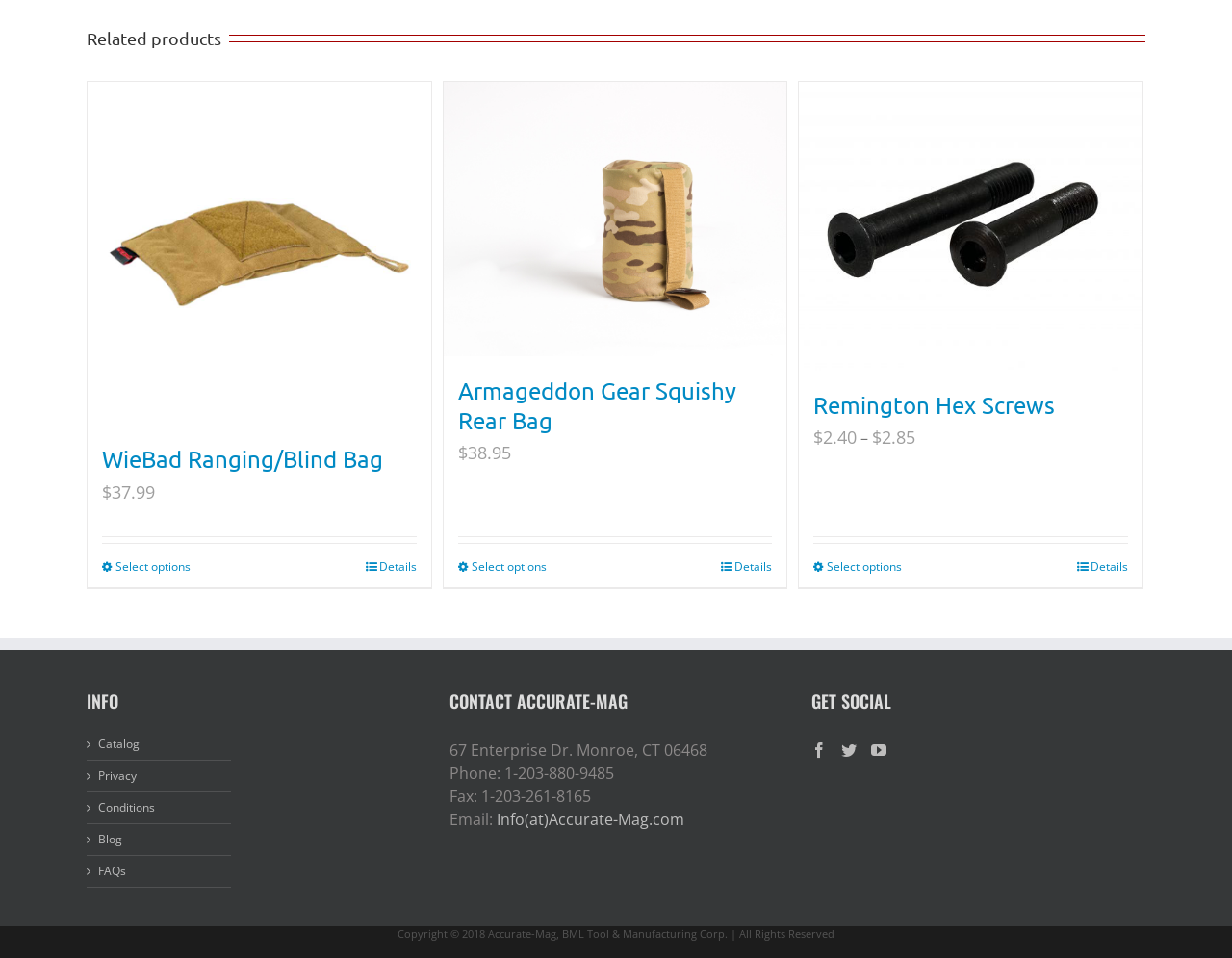Indicate the bounding box coordinates of the clickable region to achieve the following instruction: "View details of WieBad Ranging/Blind Bag."

[0.083, 0.466, 0.311, 0.496]